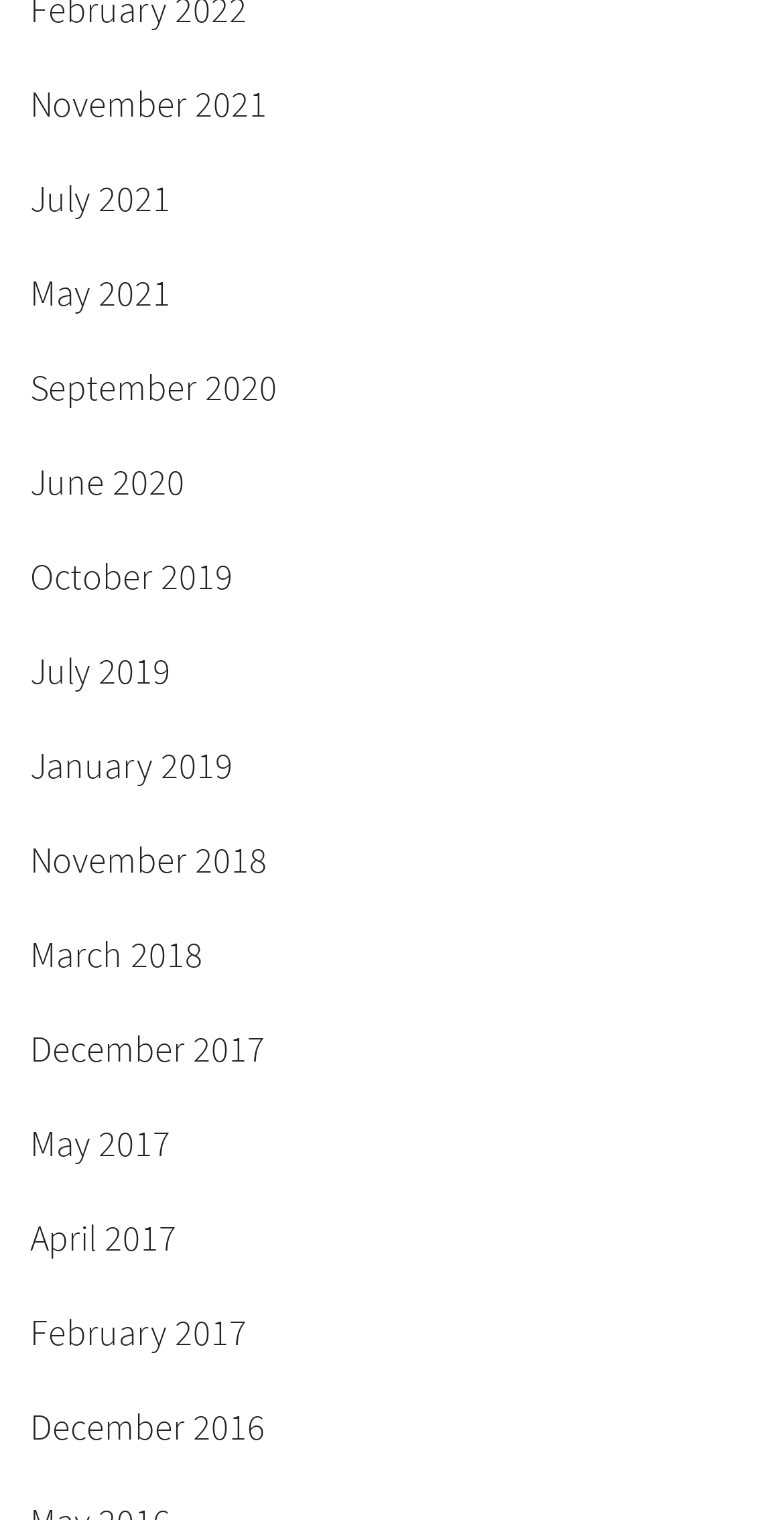What is the earliest month and year available on this webpage?
Using the visual information, reply with a single word or short phrase.

February 2017